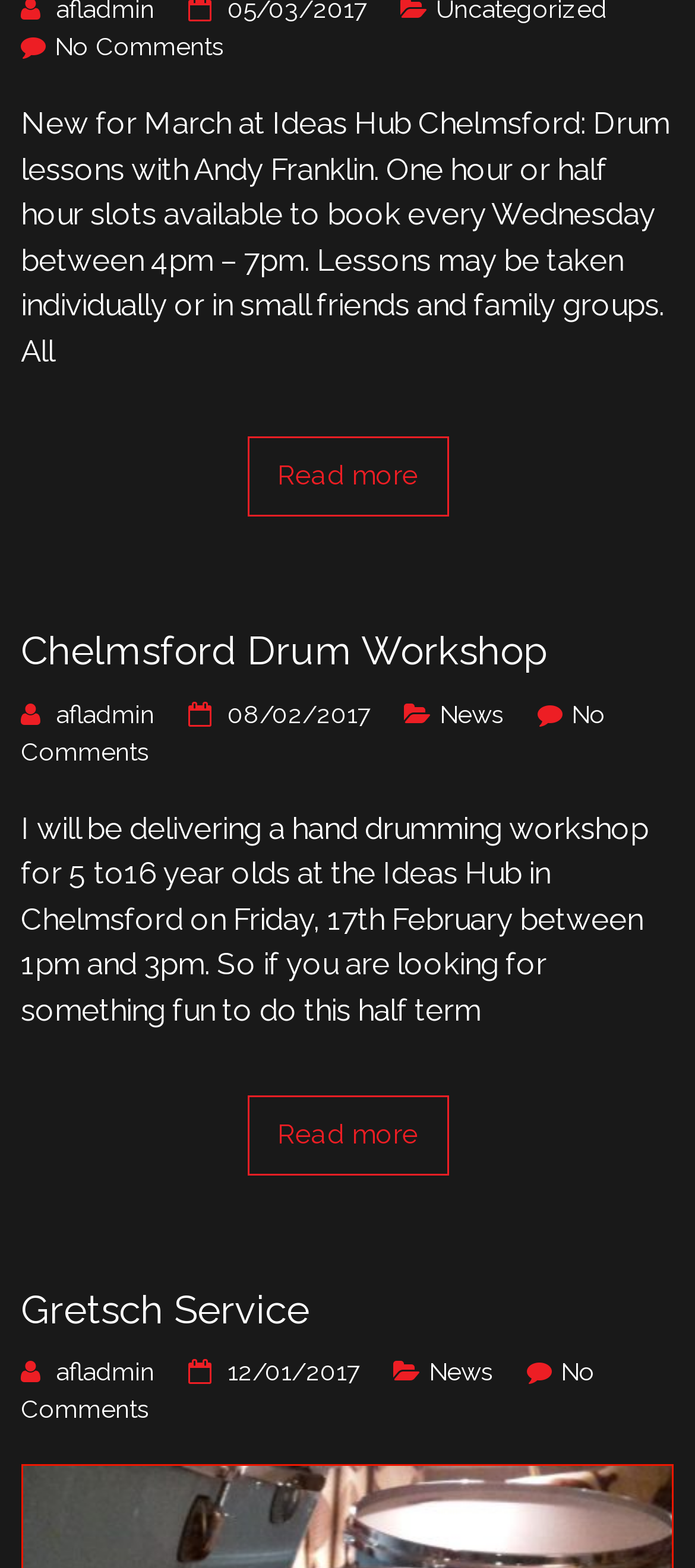What is the date of the 'Gretsch Service' article?
Analyze the screenshot and provide a detailed answer to the question.

I looked at the 'Gretsch Service' article and found the date, '12/01/2017', which is a link below the heading.